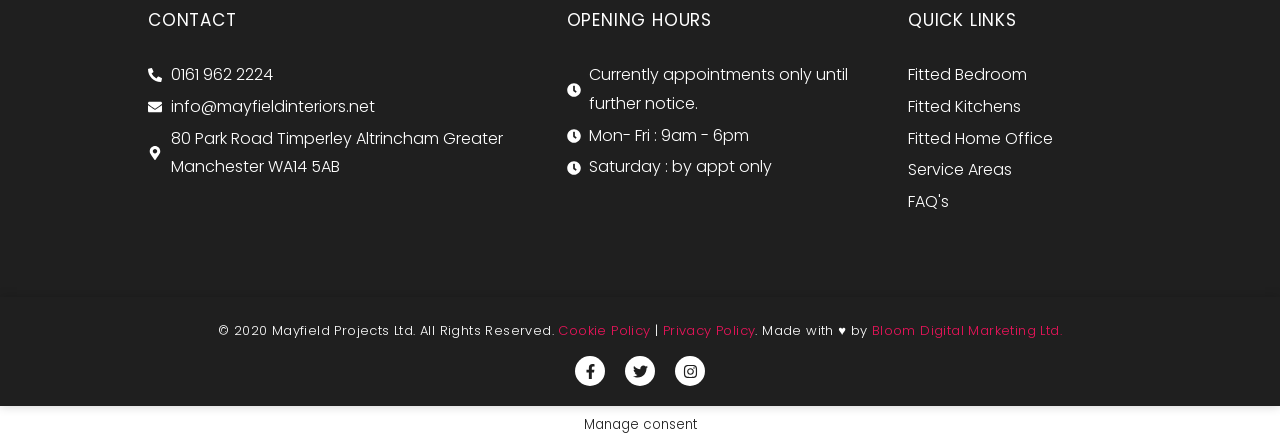Answer the question in one word or a short phrase:
What is the address of Mayfield Interiors?

80 Park Road Timperley Altrincham Greater Manchester WA14 5AB